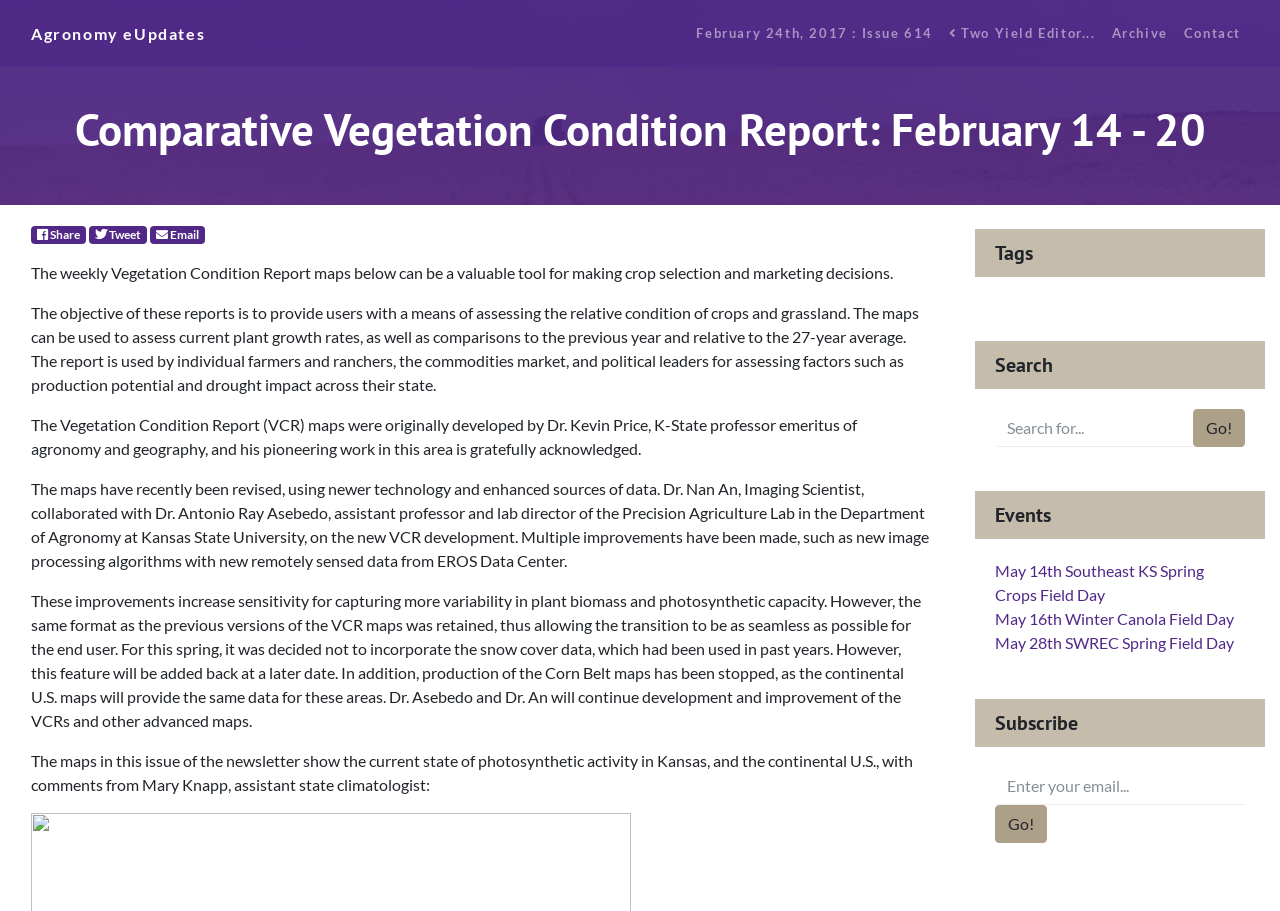Provide a one-word or short-phrase response to the question:
Who developed the original Vegetation Condition Report maps?

Dr. Kevin Price